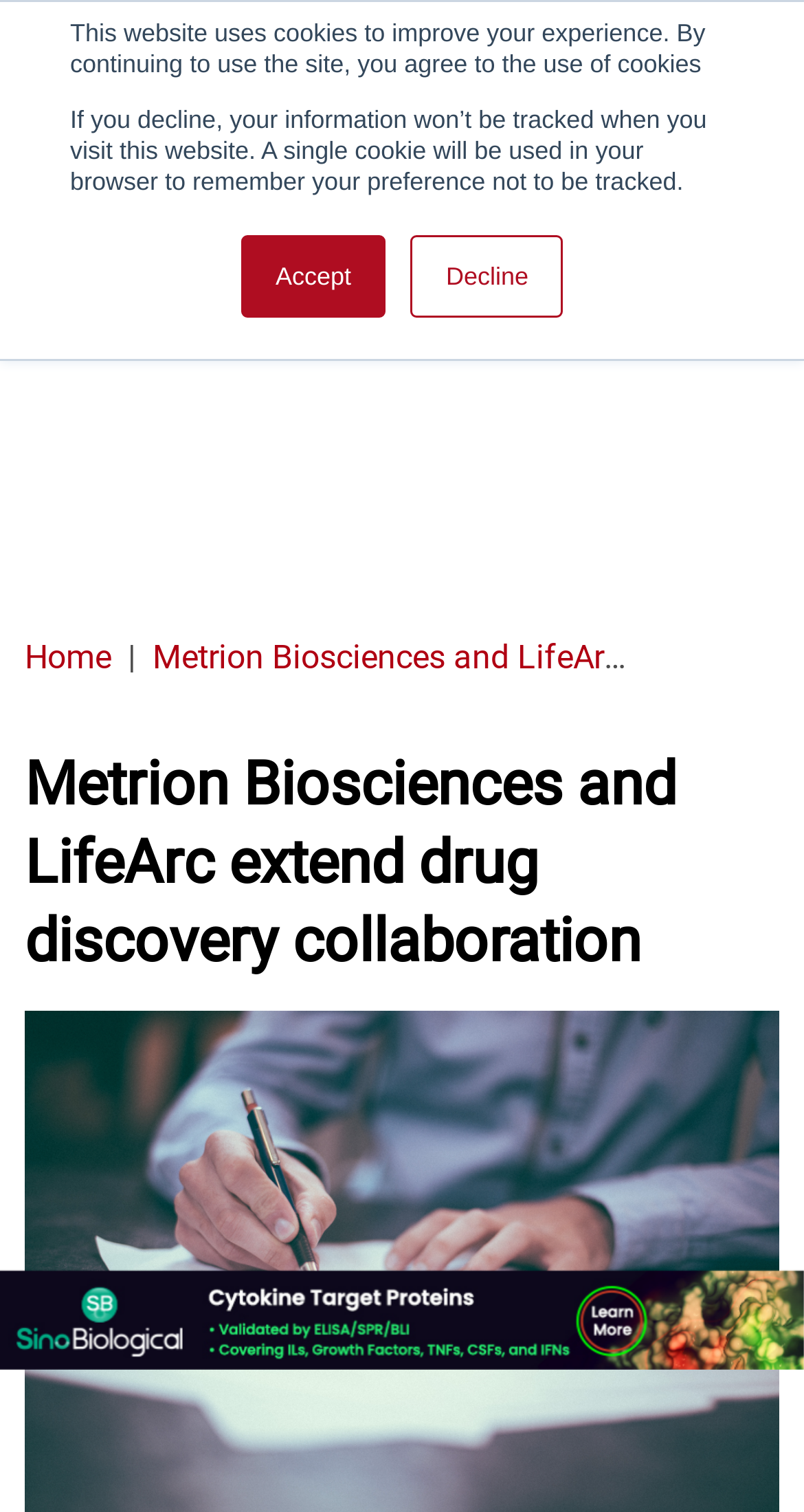What is the name of the website?
Using the image, respond with a single word or phrase.

Drug Discovery World (DDW)